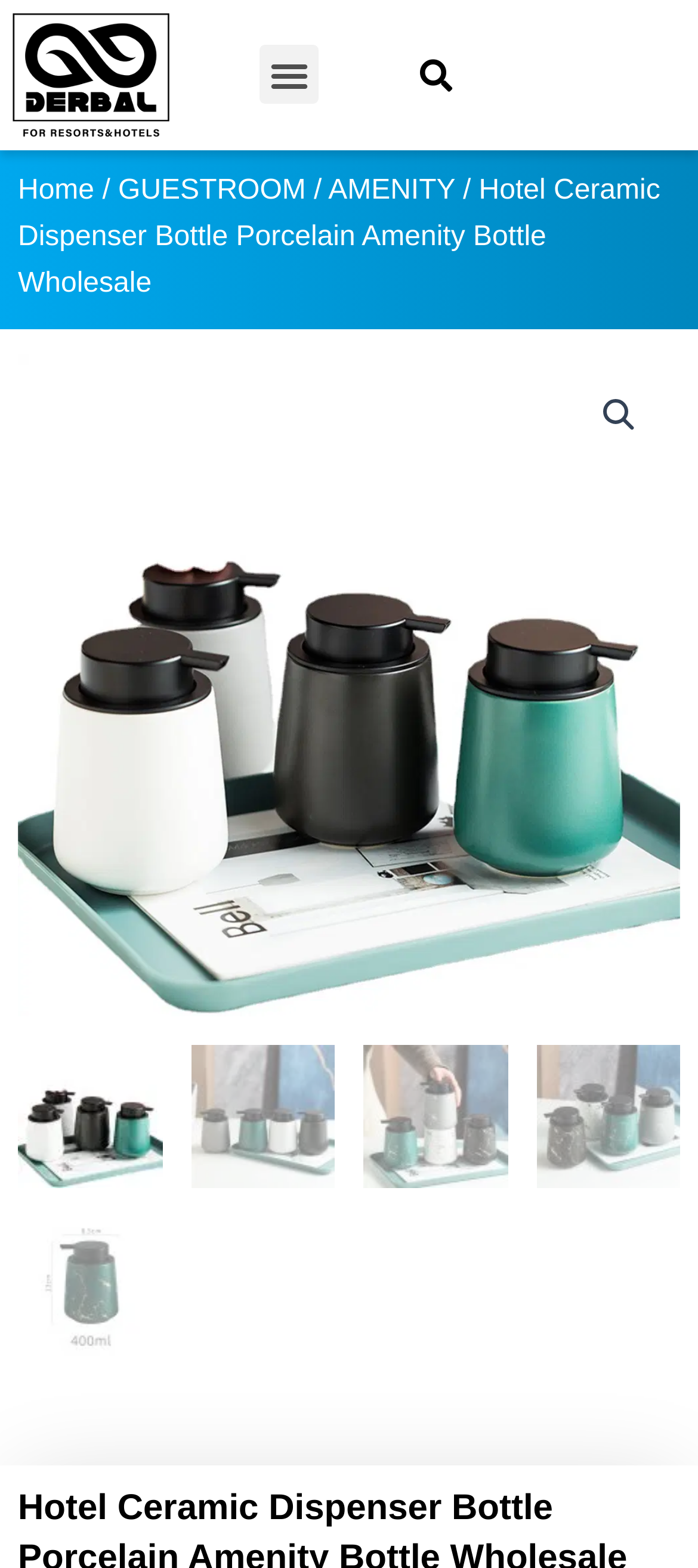Please find the bounding box coordinates of the element that needs to be clicked to perform the following instruction: "Toggle the menu". The bounding box coordinates should be four float numbers between 0 and 1, represented as [left, top, right, bottom].

[0.372, 0.029, 0.456, 0.066]